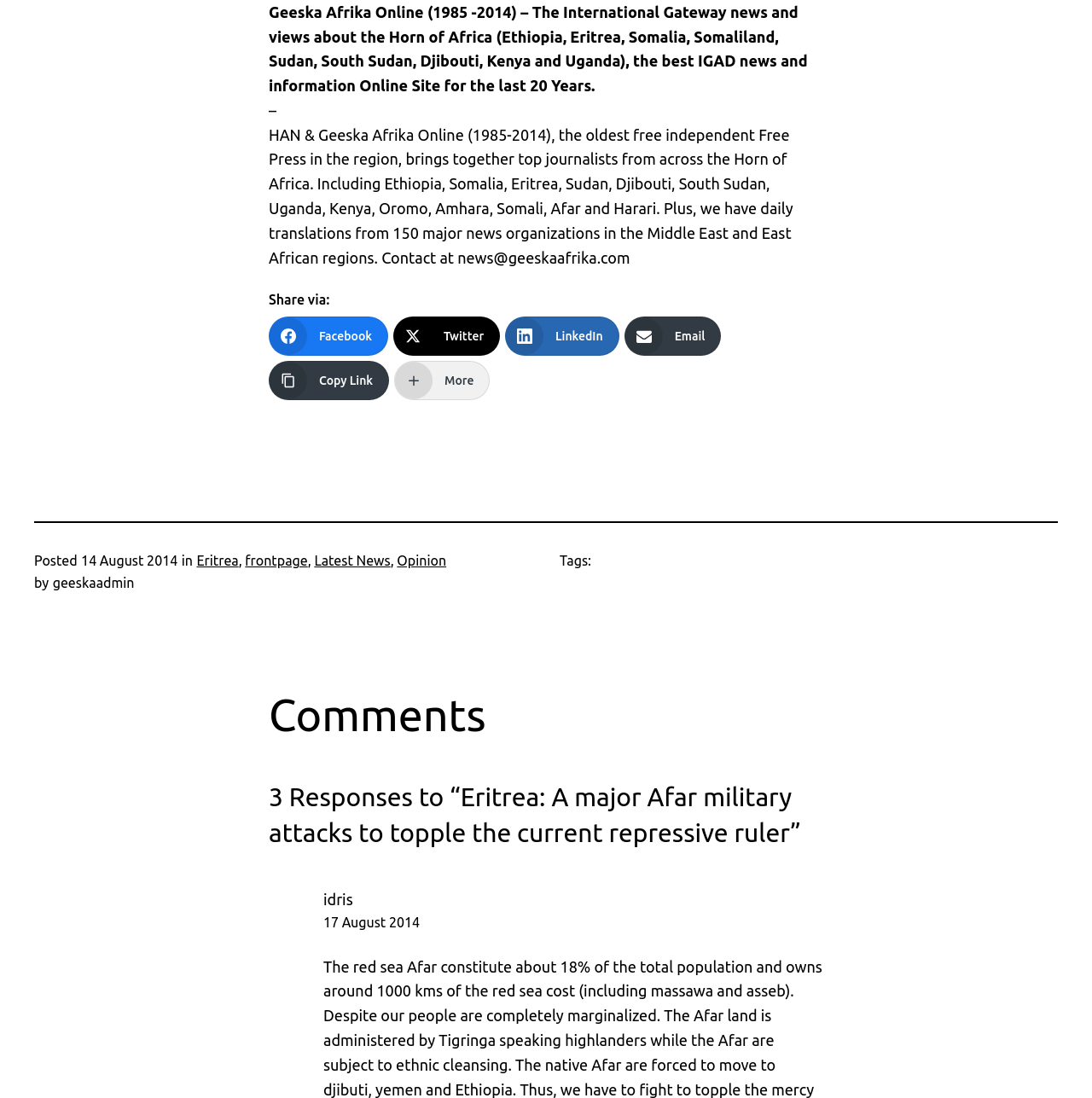Examine the image and give a thorough answer to the following question:
How many responses are there to the article?

The number of responses is mentioned in the heading element, which says '3 Responses to “Eritrea: A major Afar military attacks to topple the current repressive ruler”'.